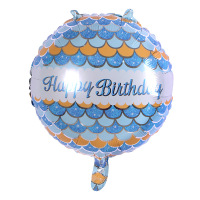Give a short answer using one word or phrase for the question:
What is the color of the scalloped designs on the balloon?

Blue and gold